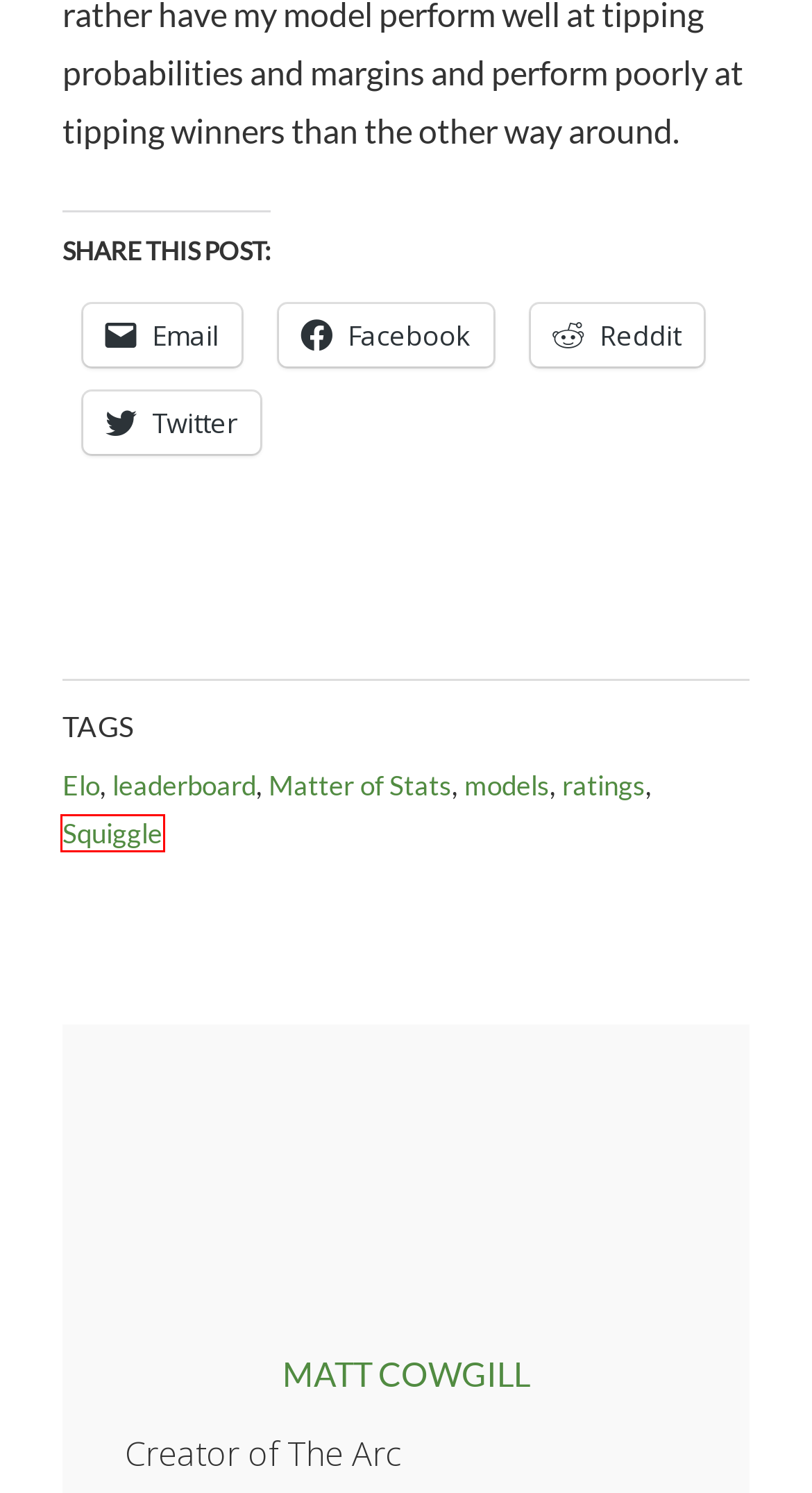You are given a screenshot of a webpage with a red rectangle bounding box around an element. Choose the best webpage description that matches the page after clicking the element in the bounding box. Here are the candidates:
A. Matter of Stats – The Arc
B. Squiggle – The Arc
C. Elo – The Arc
D. ratings – The Arc
E. Matter of Stats
F. models – The Arc
G. Matt Cowgill – The Arc
H. Blog Tool, Publishing Platform, and CMS – WordPress.org

B